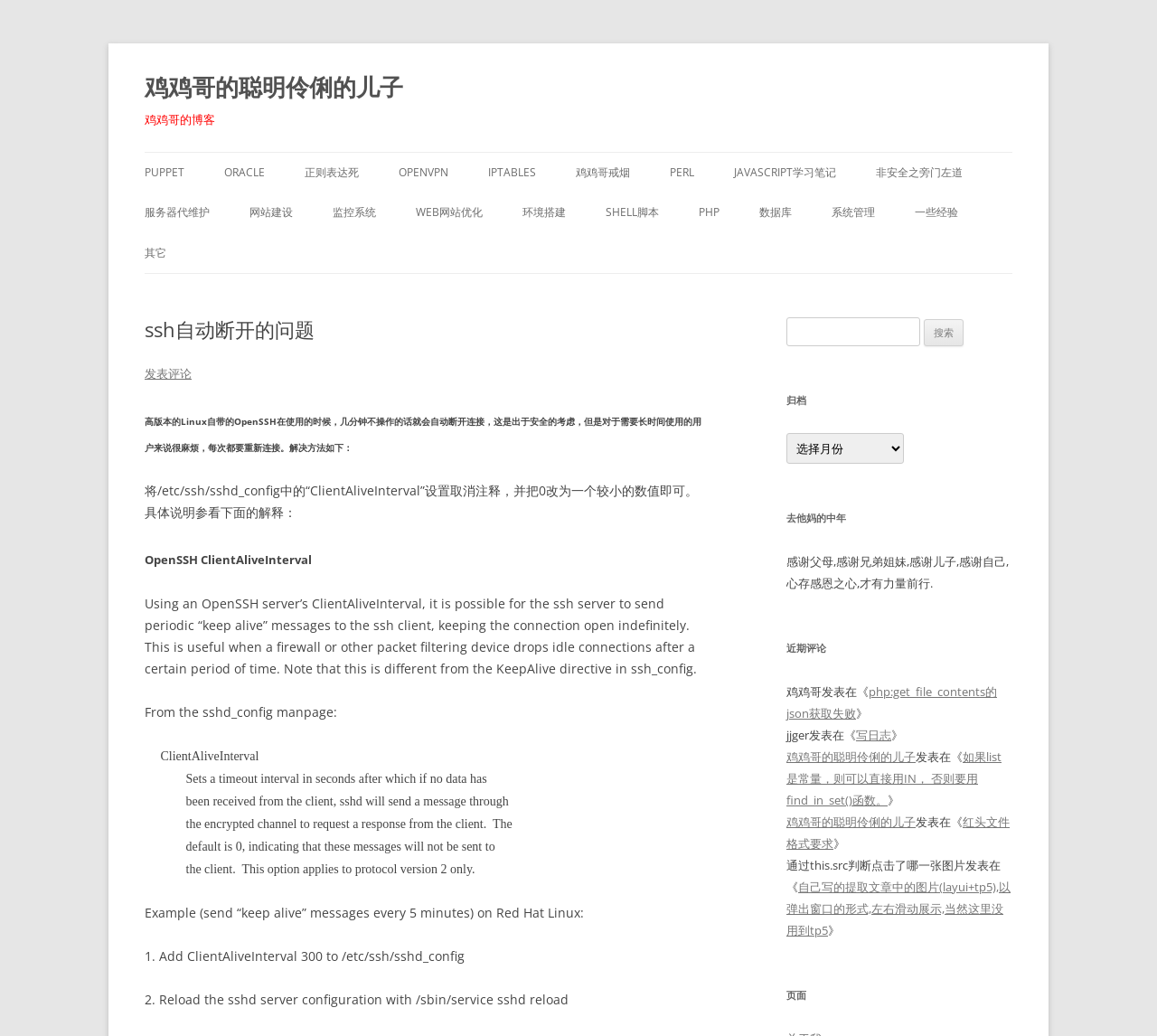Give a concise answer of one word or phrase to the question: 
How to reload the sshd server configuration?

Use /sbin/service sshd reload